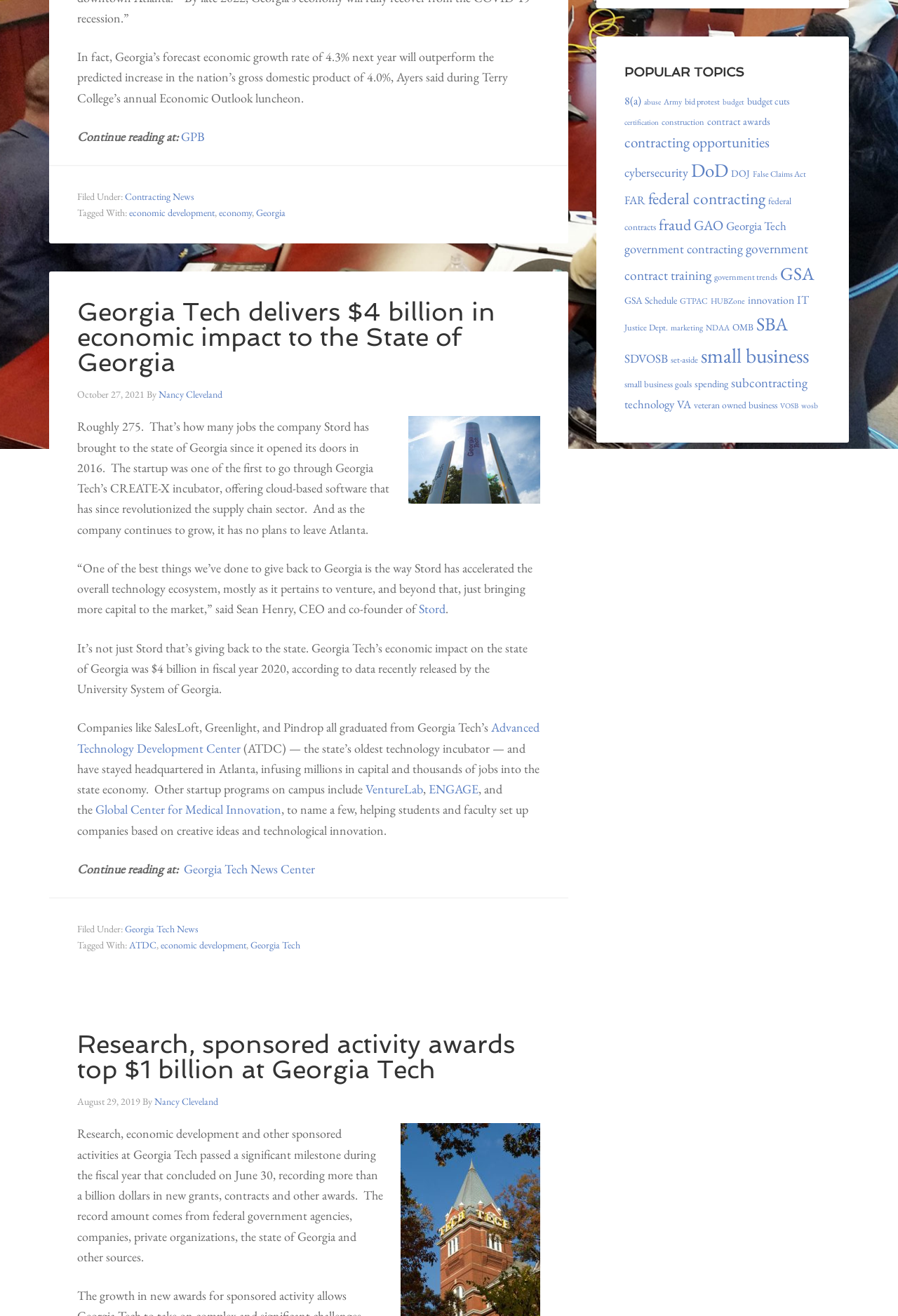Given the webpage screenshot, identify the bounding box of the UI element that matches this description: "economy".

[0.244, 0.157, 0.28, 0.166]